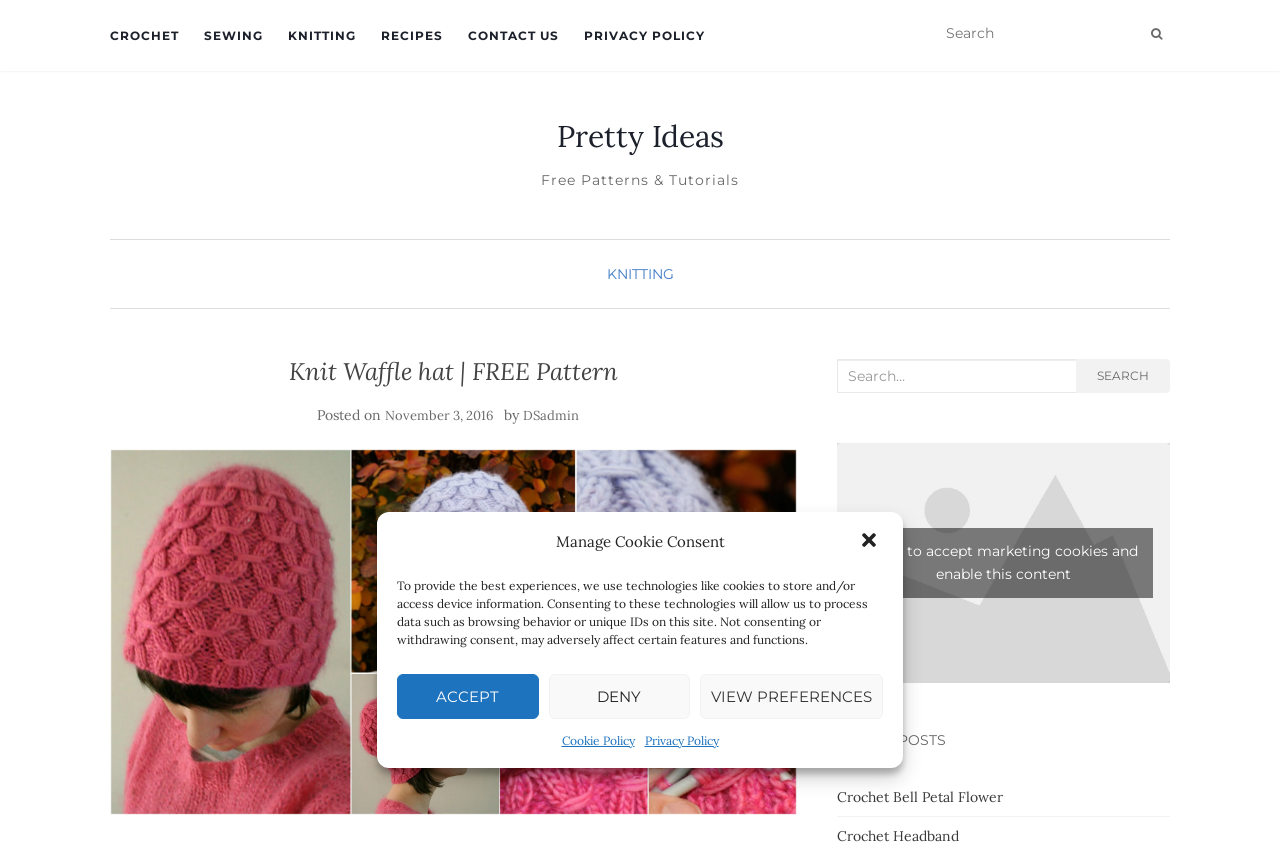How many recent posts are listed on this webpage?
Give a one-word or short-phrase answer derived from the screenshot.

2